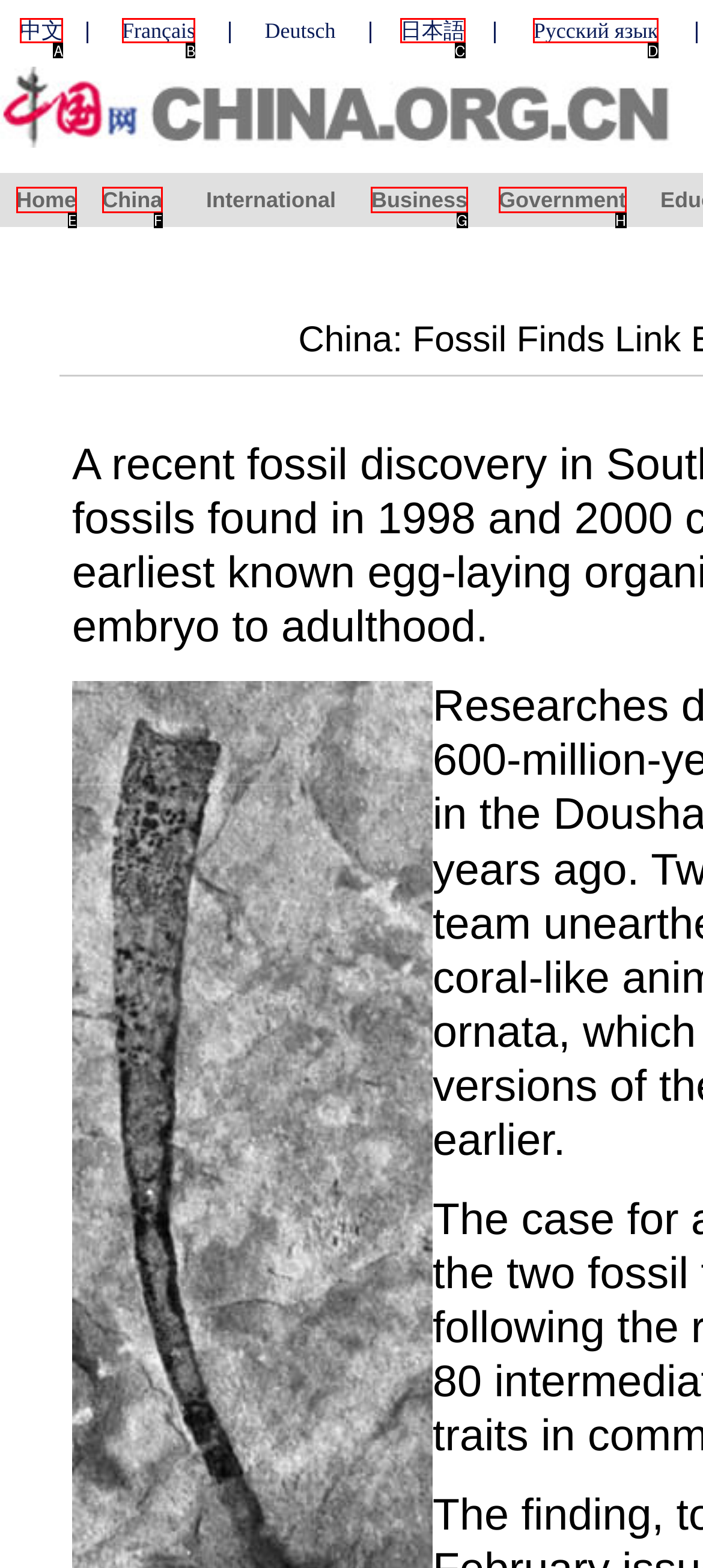Identify the HTML element that corresponds to the following description: Русский язык Provide the letter of the best matching option.

D